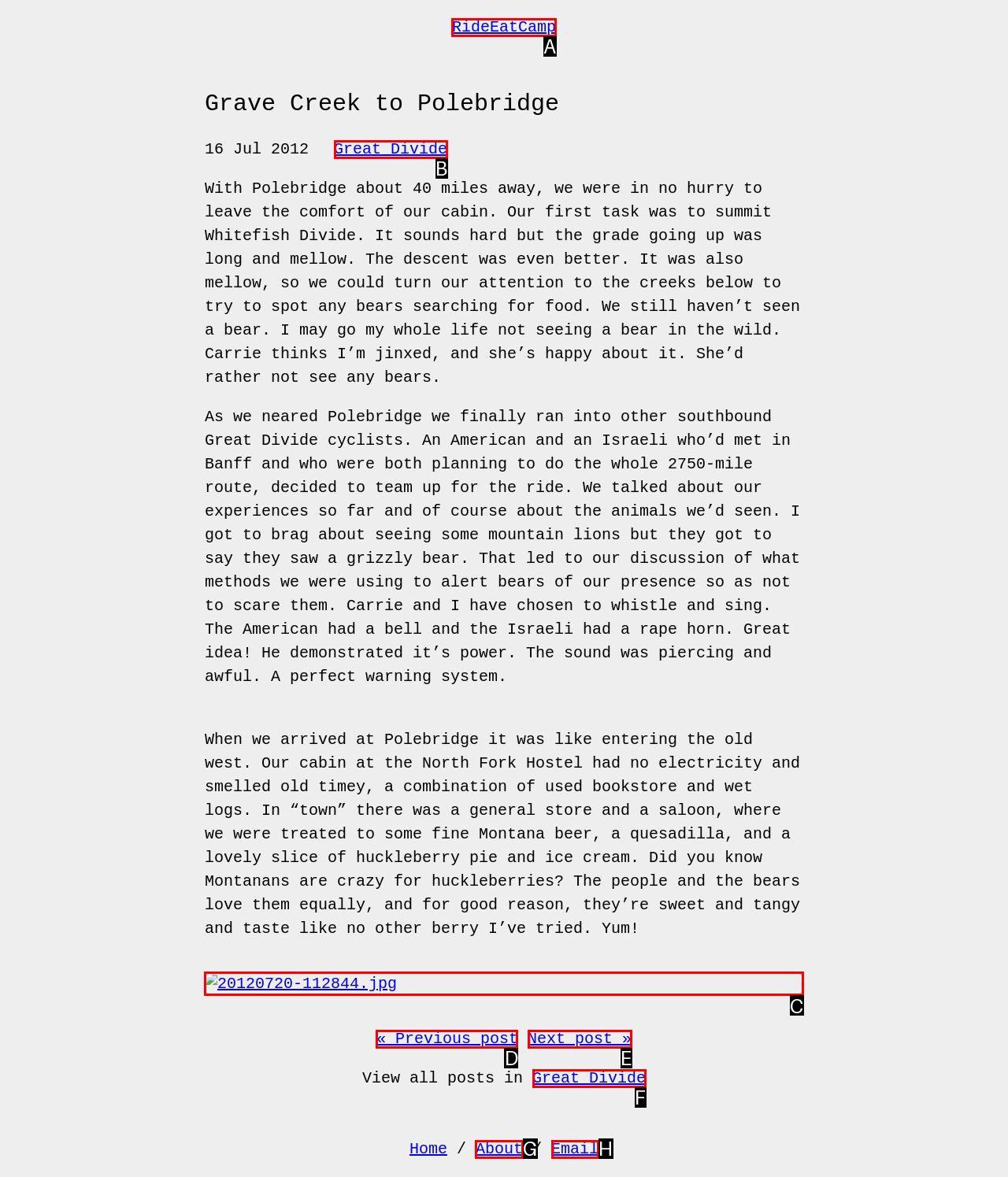Choose the letter of the element that should be clicked to complete the task: View the image of 20120720-112844.jpg
Answer with the letter from the possible choices.

C